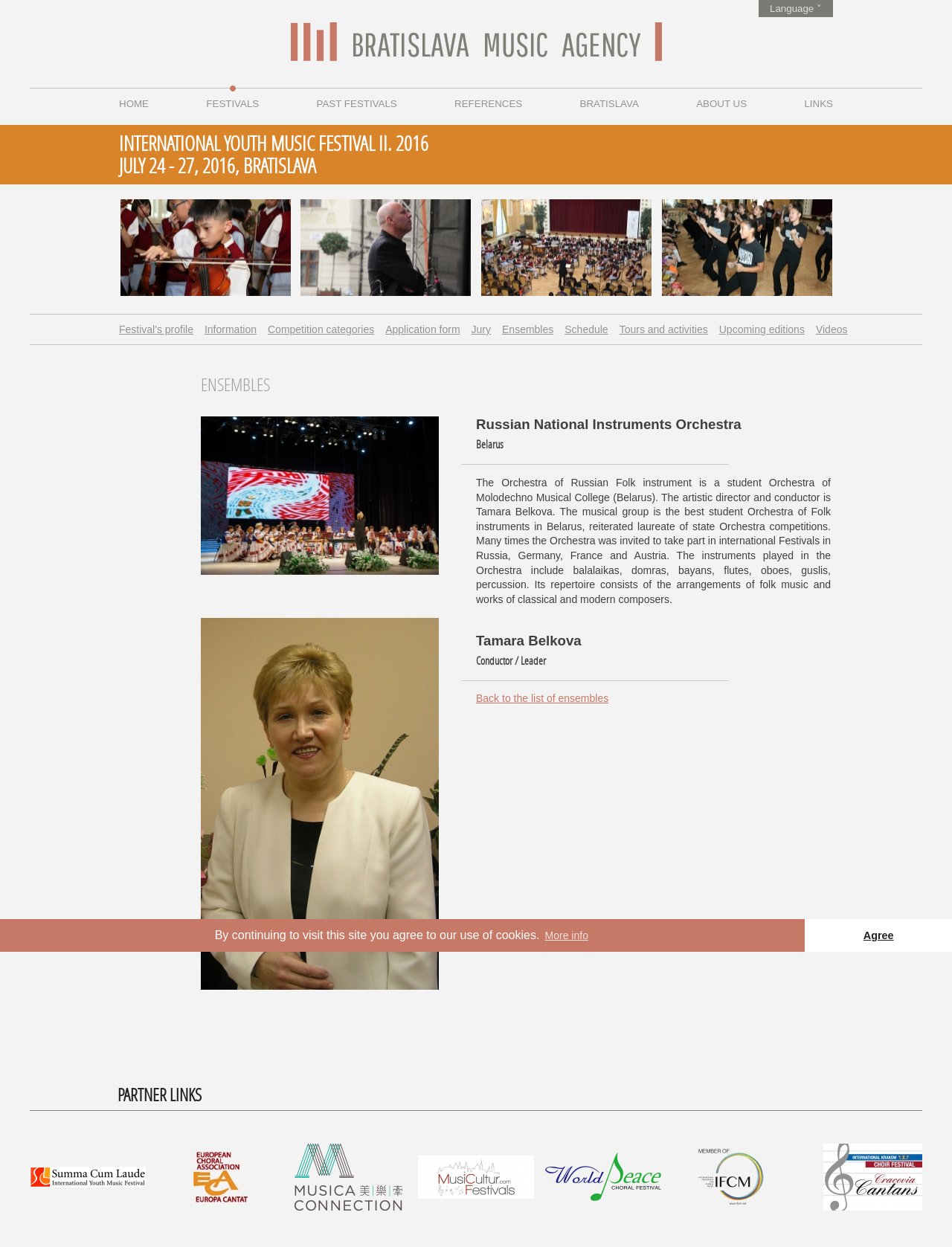What is the name of the festival?
Refer to the screenshot and respond with a concise word or phrase.

International Youth Music Festival II.